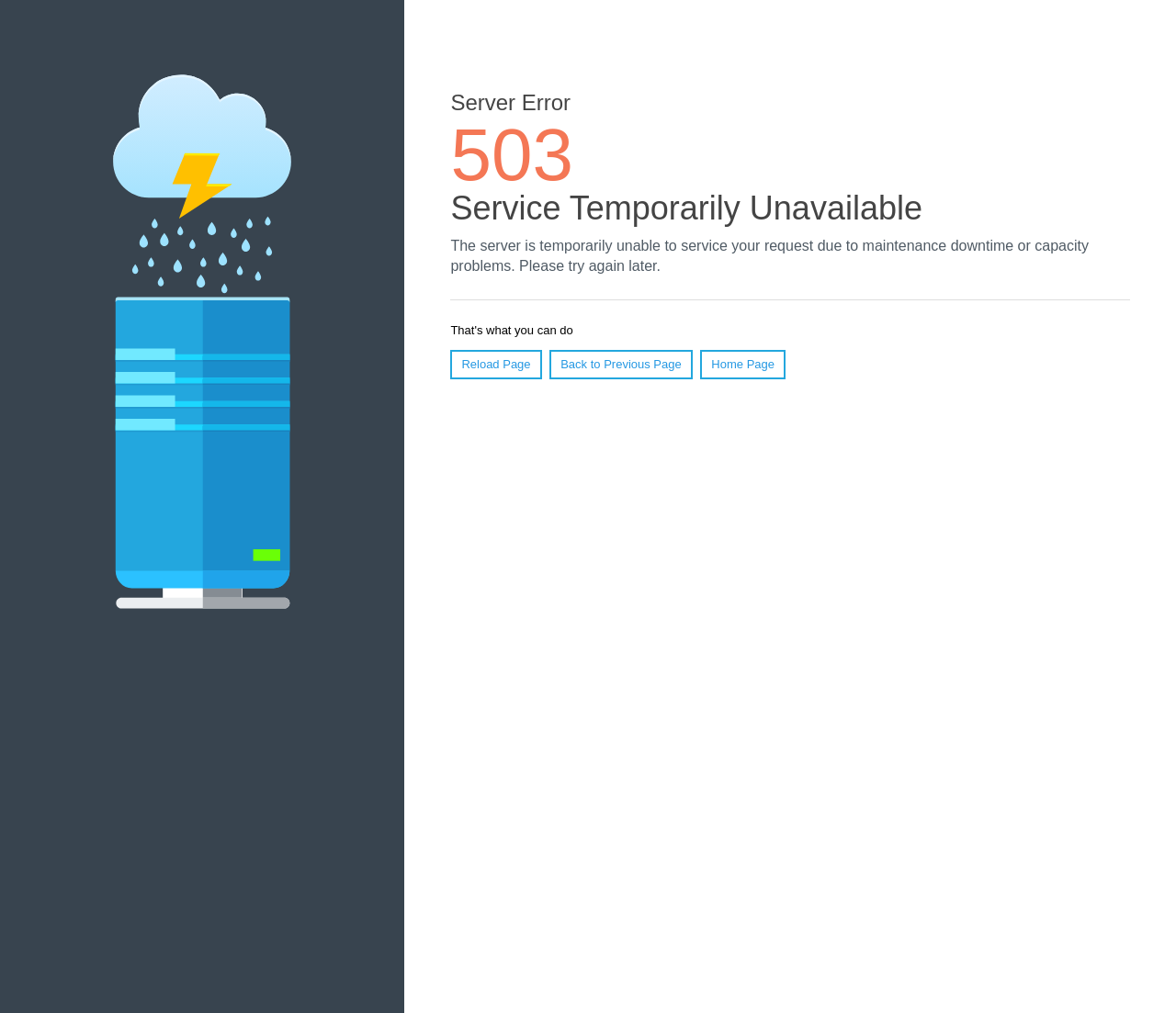How many links are available on the webpage?
Examine the image and give a concise answer in one word or a short phrase.

3